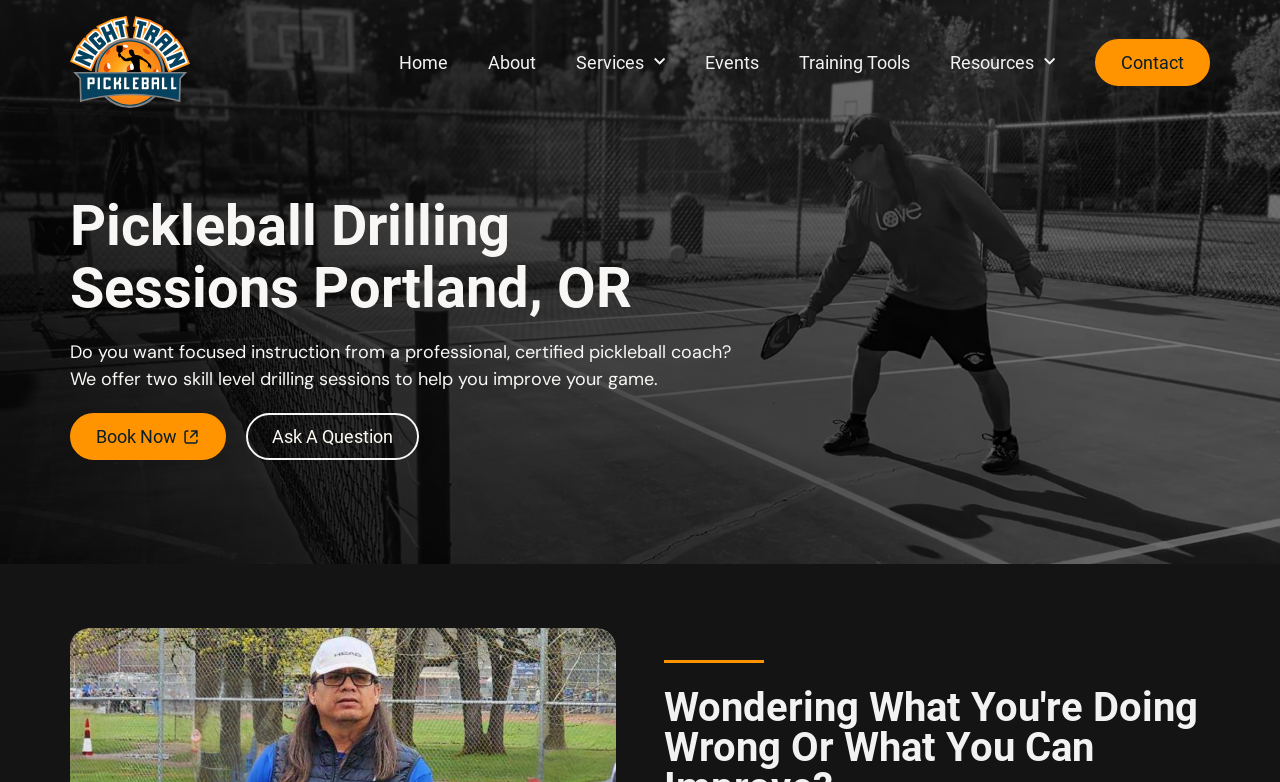Show the bounding box coordinates for the element that needs to be clicked to execute the following instruction: "View Services menu". Provide the coordinates in the form of four float numbers between 0 and 1, i.e., [left, top, right, bottom].

[0.444, 0.042, 0.526, 0.117]